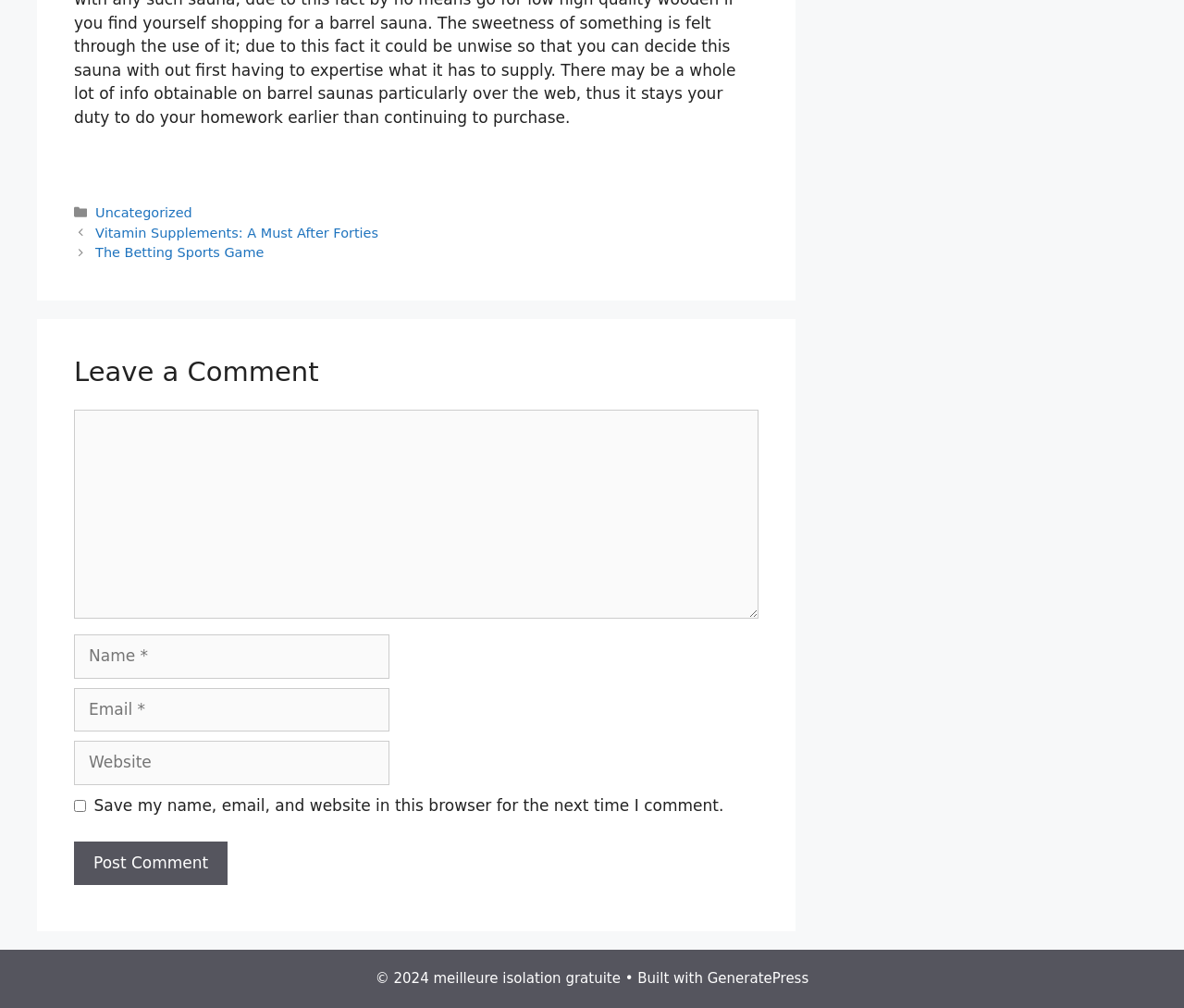Determine the bounding box of the UI component based on this description: "name="submit" value="Post Comment"". The bounding box coordinates should be four float values between 0 and 1, i.e., [left, top, right, bottom].

[0.062, 0.835, 0.192, 0.878]